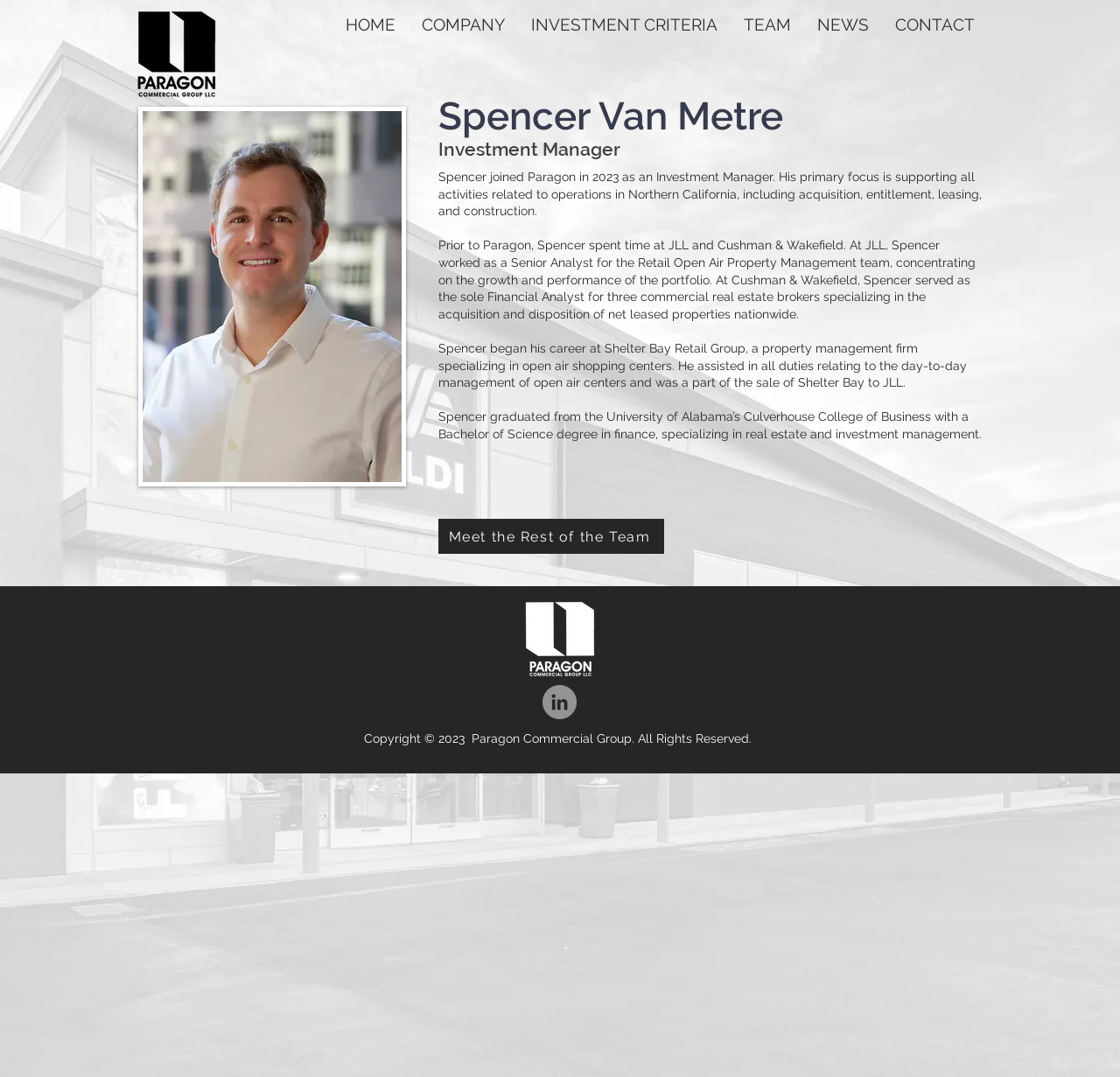Using the provided description: "aria-label="LinkedIn"", find the bounding box coordinates of the corresponding UI element. The output should be four float numbers between 0 and 1, in the format [left, top, right, bottom].

[0.484, 0.636, 0.515, 0.668]